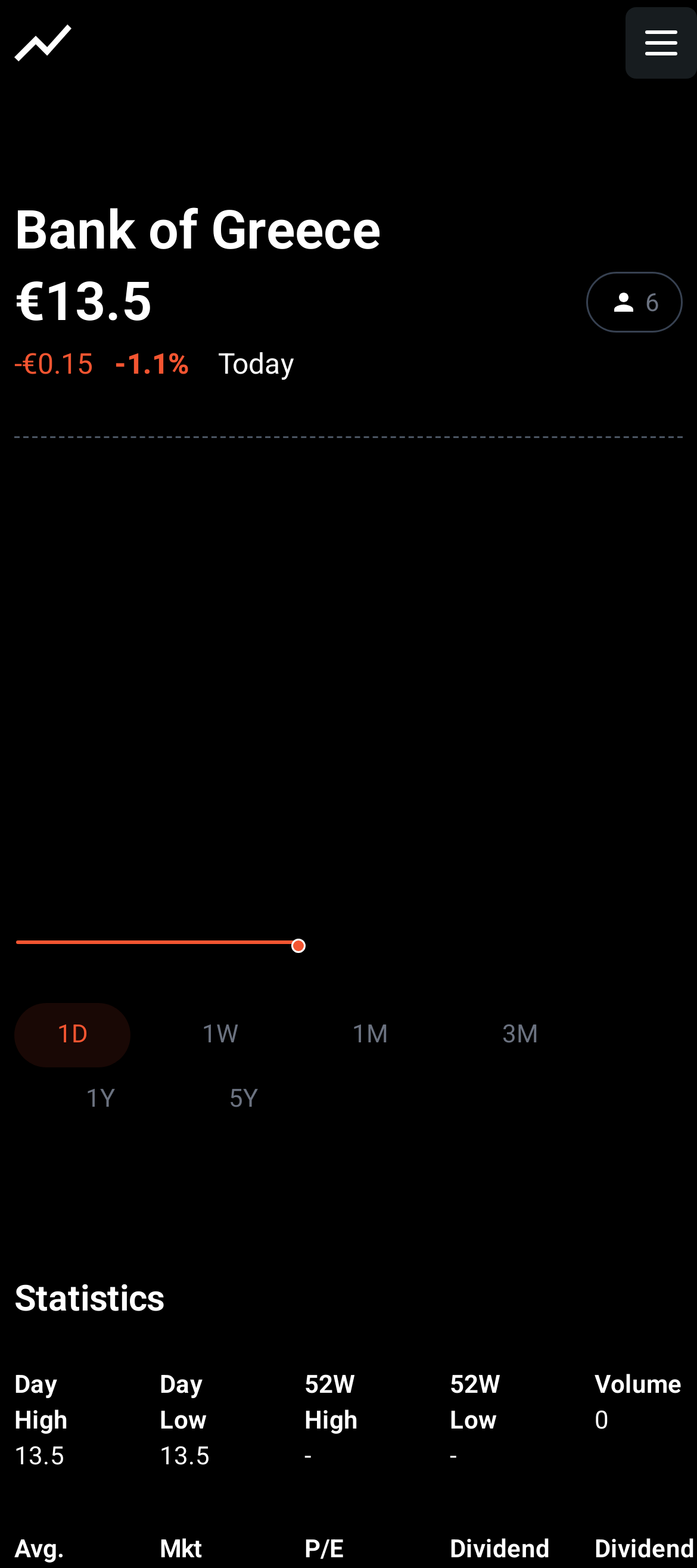What is the volume of the stock?
Refer to the image and provide a one-word or short phrase answer.

0